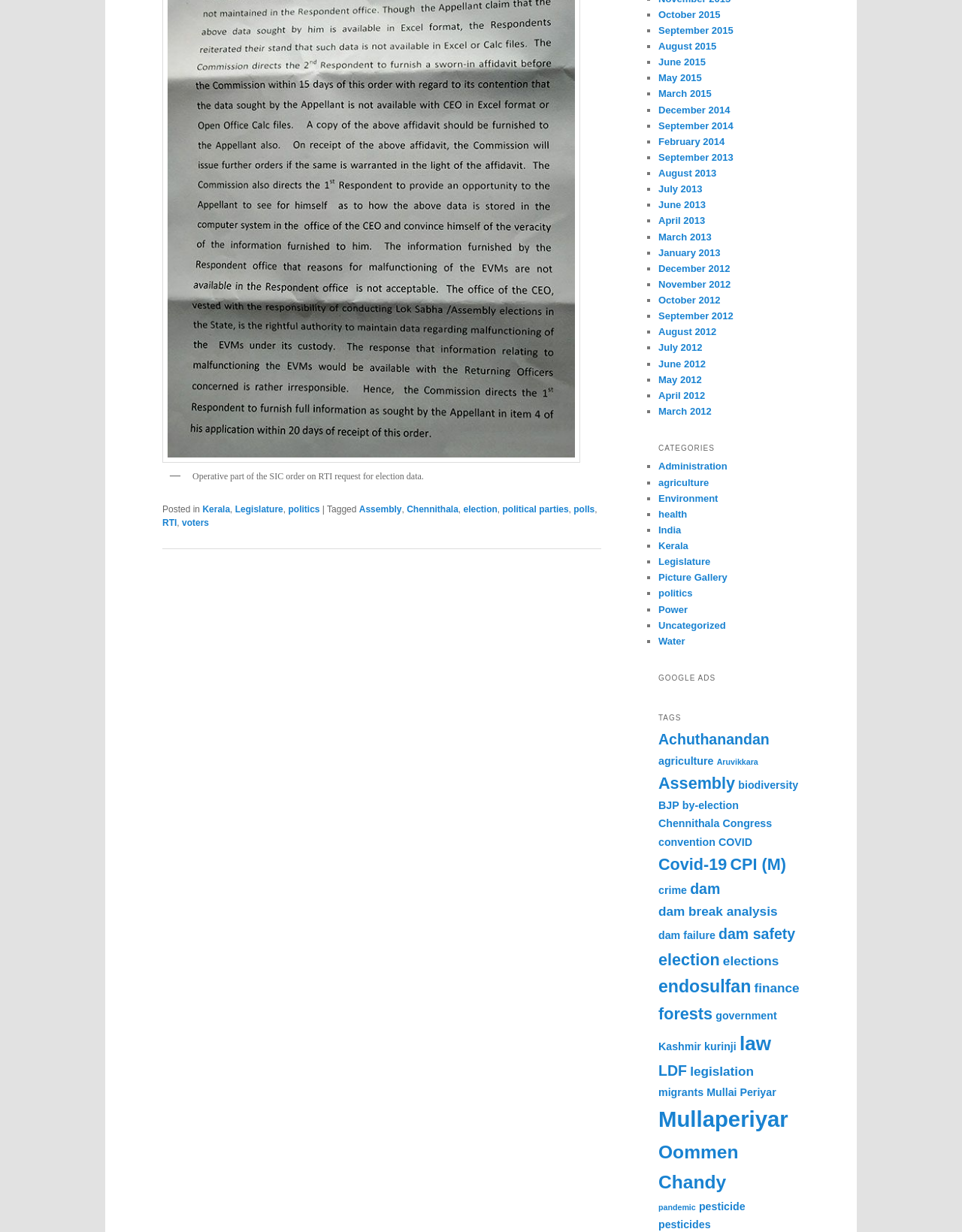What is the time period covered by the article?
From the image, respond with a single word or phrase.

2012-2015